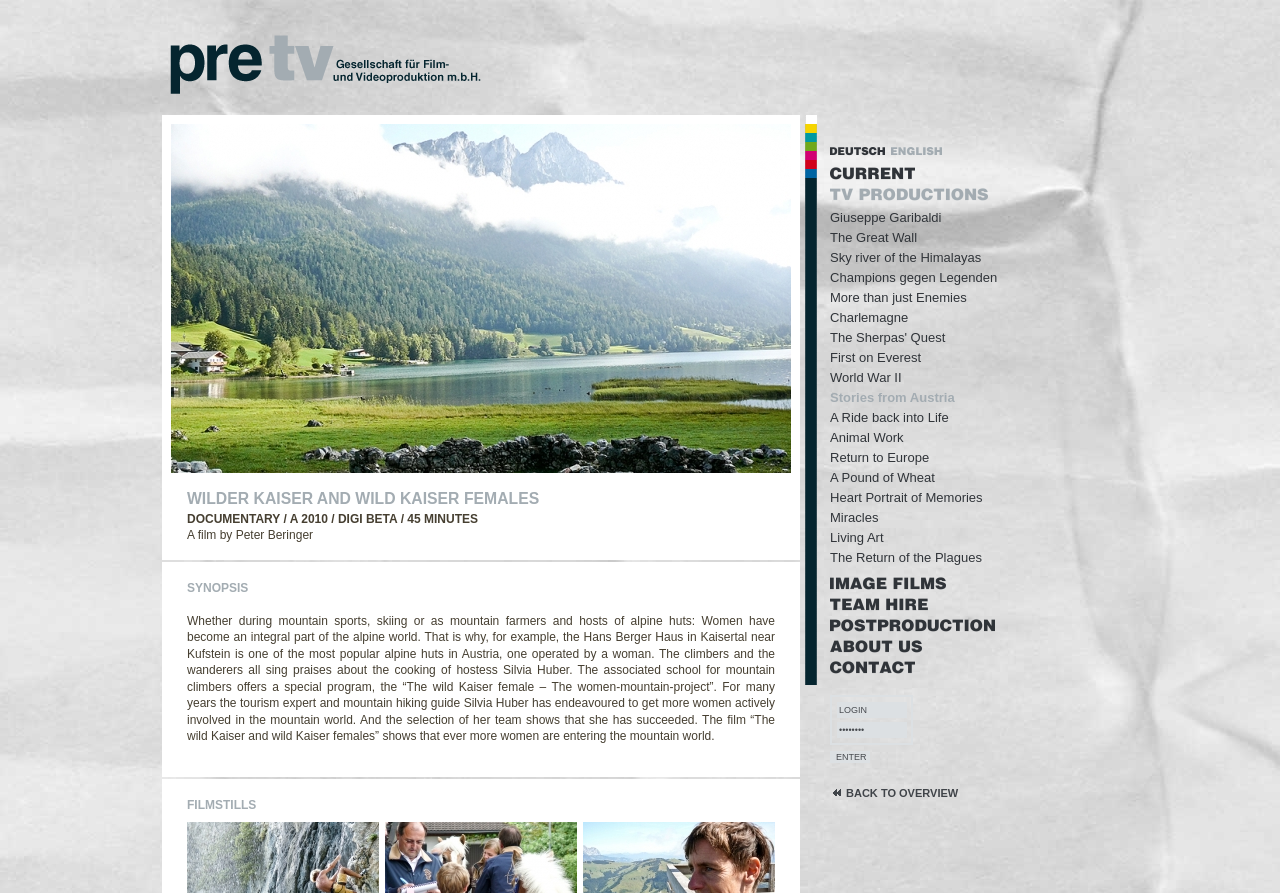What is the name of the alpine hut mentioned in the text?
Provide a concise answer using a single word or phrase based on the image.

Hans Berger Haus